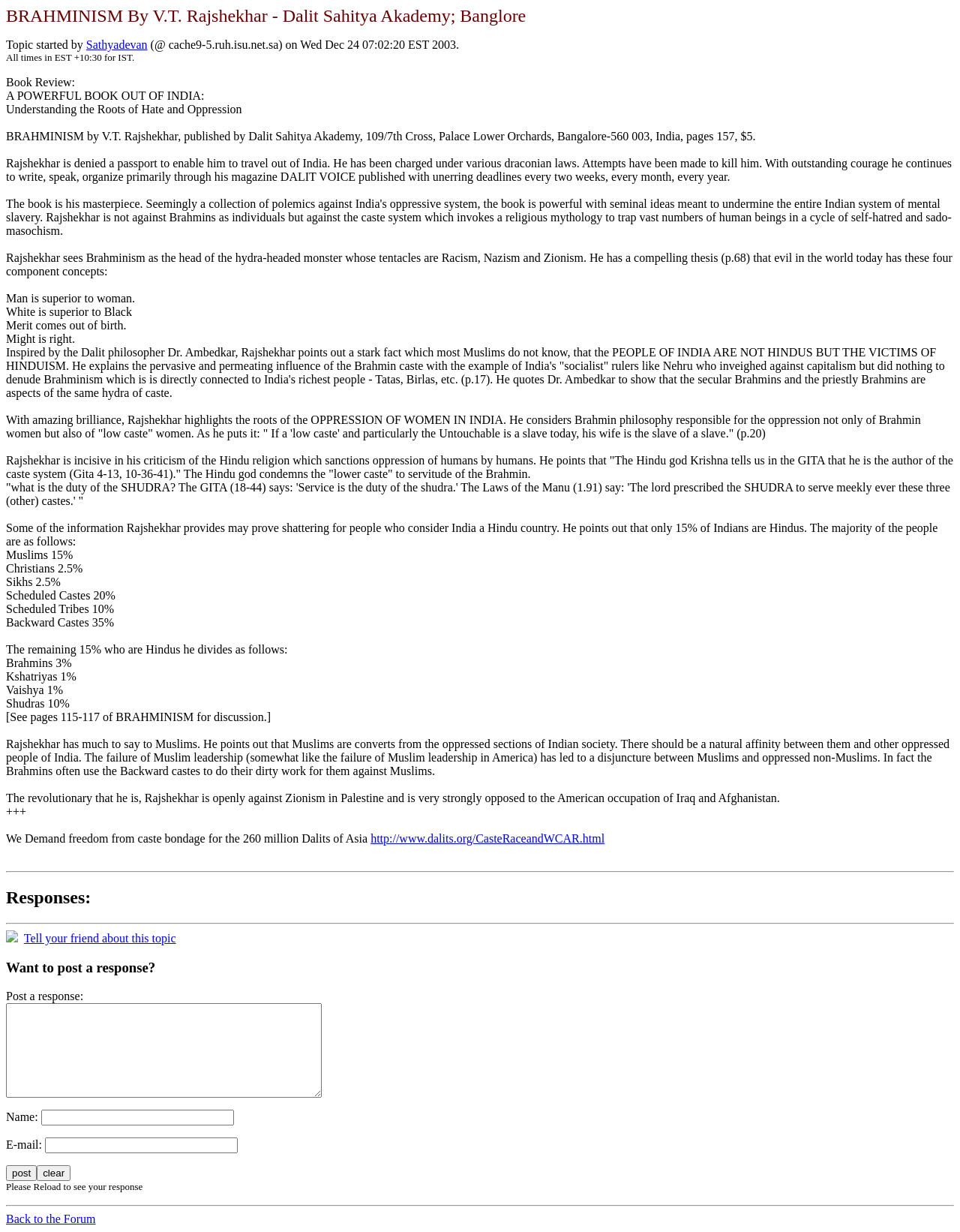Respond with a single word or phrase:
Who started the topic?

Sathyadevan